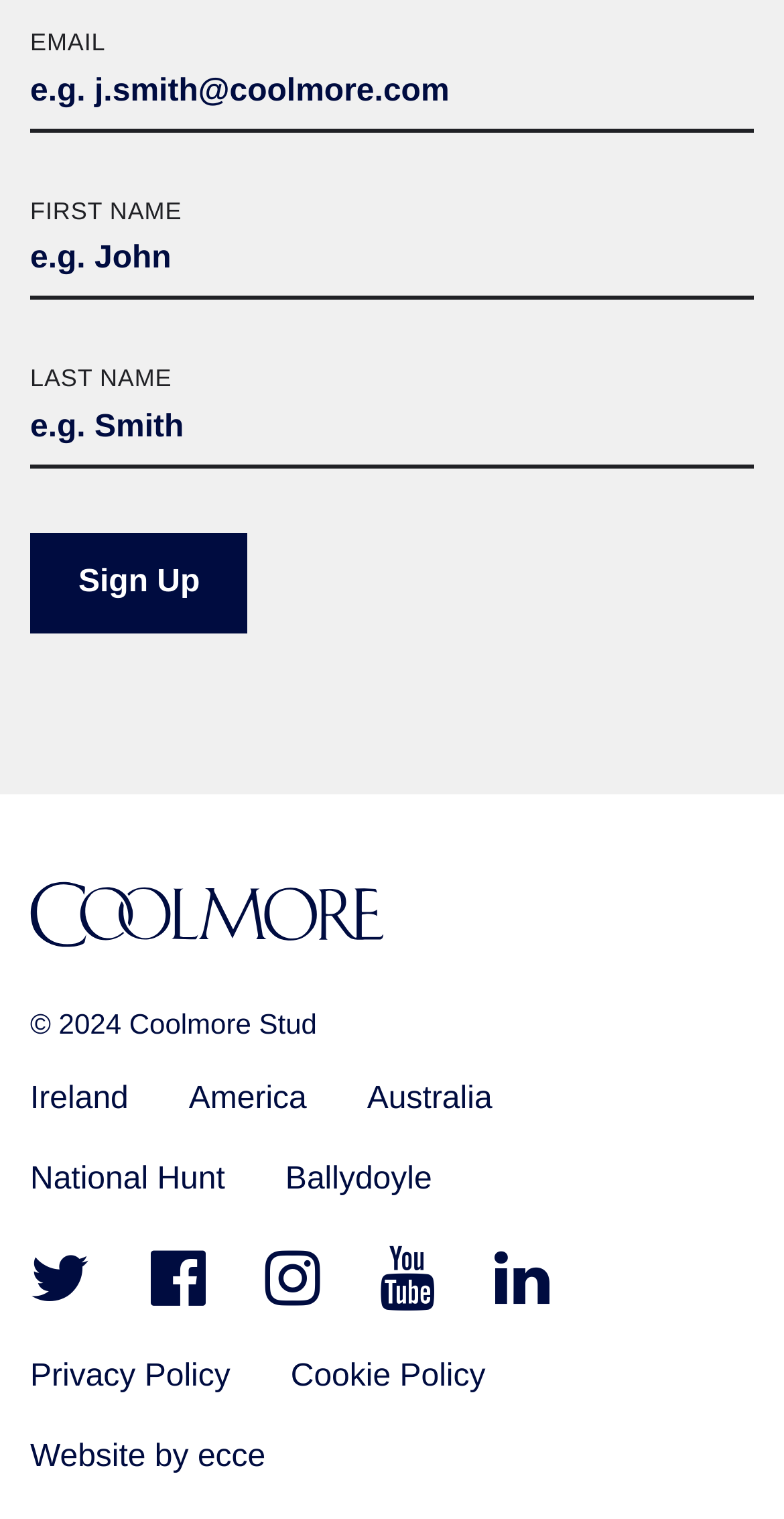Please identify the bounding box coordinates of the element's region that needs to be clicked to fulfill the following instruction: "Enter first name". The bounding box coordinates should consist of four float numbers between 0 and 1, i.e., [left, top, right, bottom].

[0.038, 0.148, 0.962, 0.198]